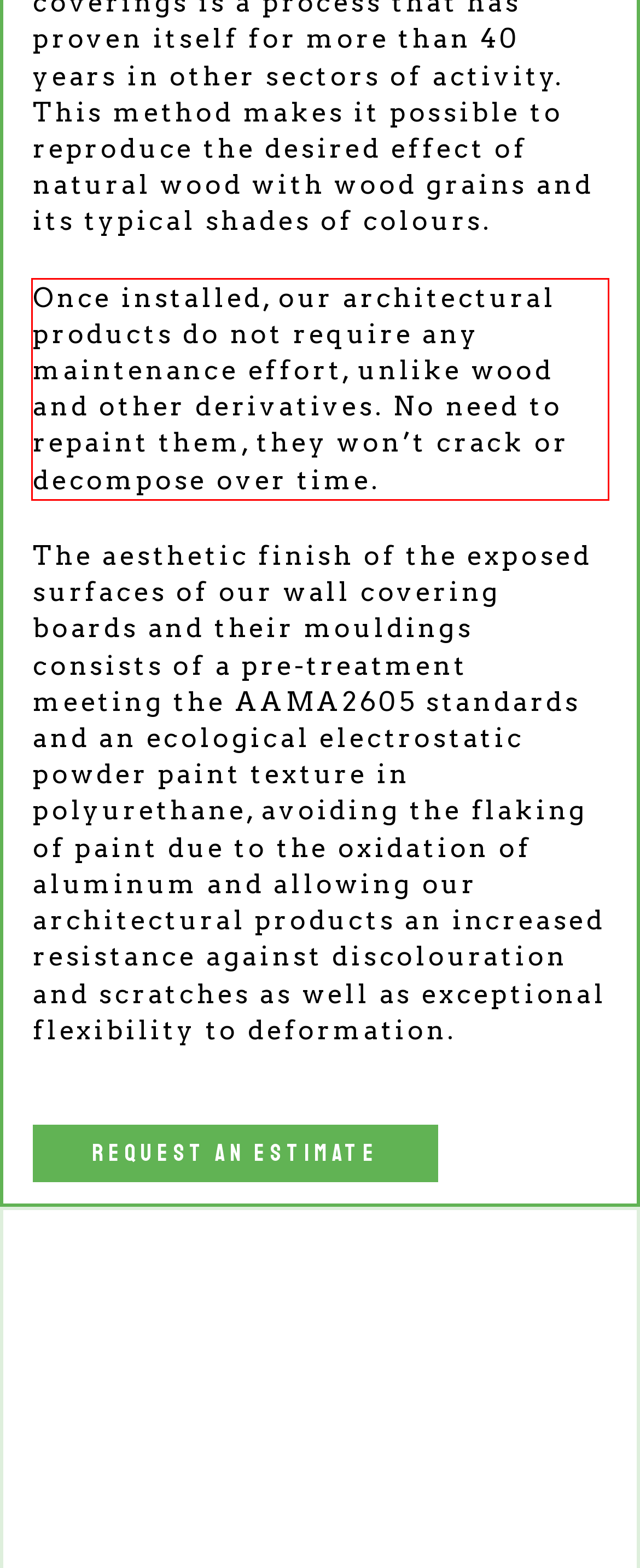Given a webpage screenshot with a red bounding box, perform OCR to read and deliver the text enclosed by the red bounding box.

Once installed, our architectural products do not require any maintenance effort, unlike wood and other derivatives. No need to repaint them, they won’t crack or decompose over time.